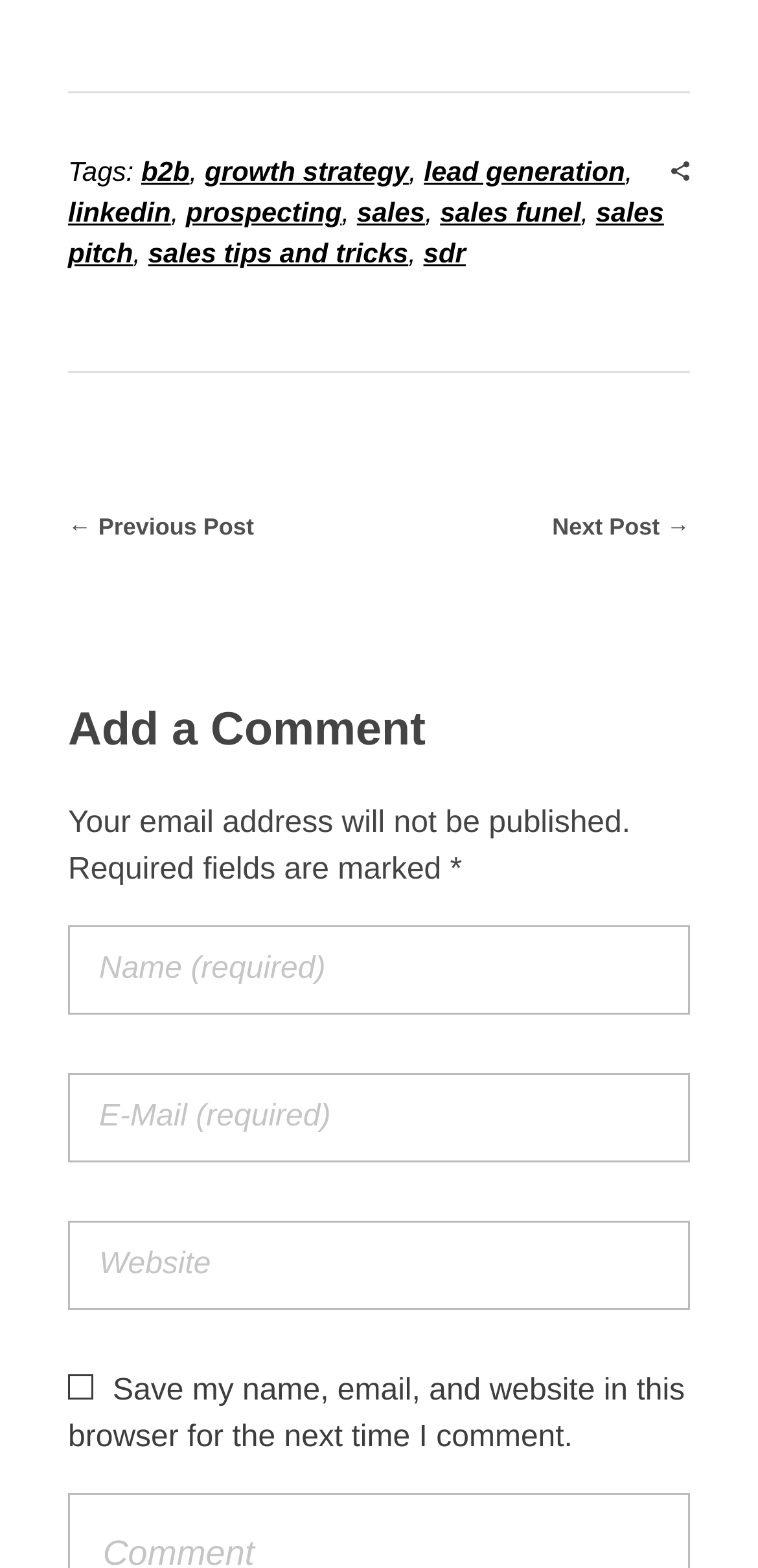Identify the bounding box coordinates of the element that should be clicked to fulfill this task: "Go to the next post". The coordinates should be provided as four float numbers between 0 and 1, i.e., [left, top, right, bottom].

[0.541, 0.324, 0.91, 0.347]